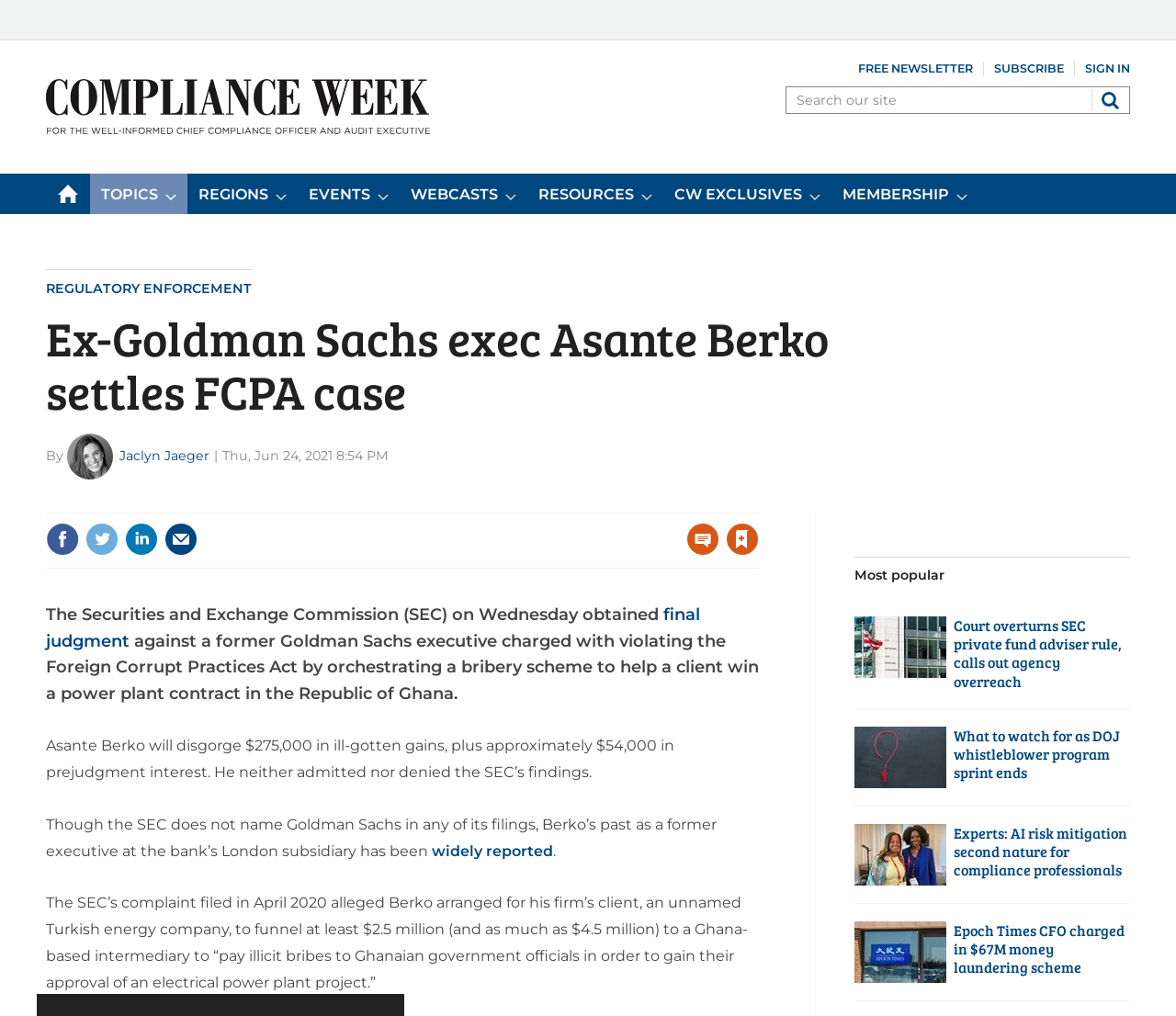Please study the image and answer the question comprehensively:
What is the purpose of the search box?

I inferred the answer by examining the static text 'Search our site' next to the textbox, which suggests that the textbox is used for searching the website.